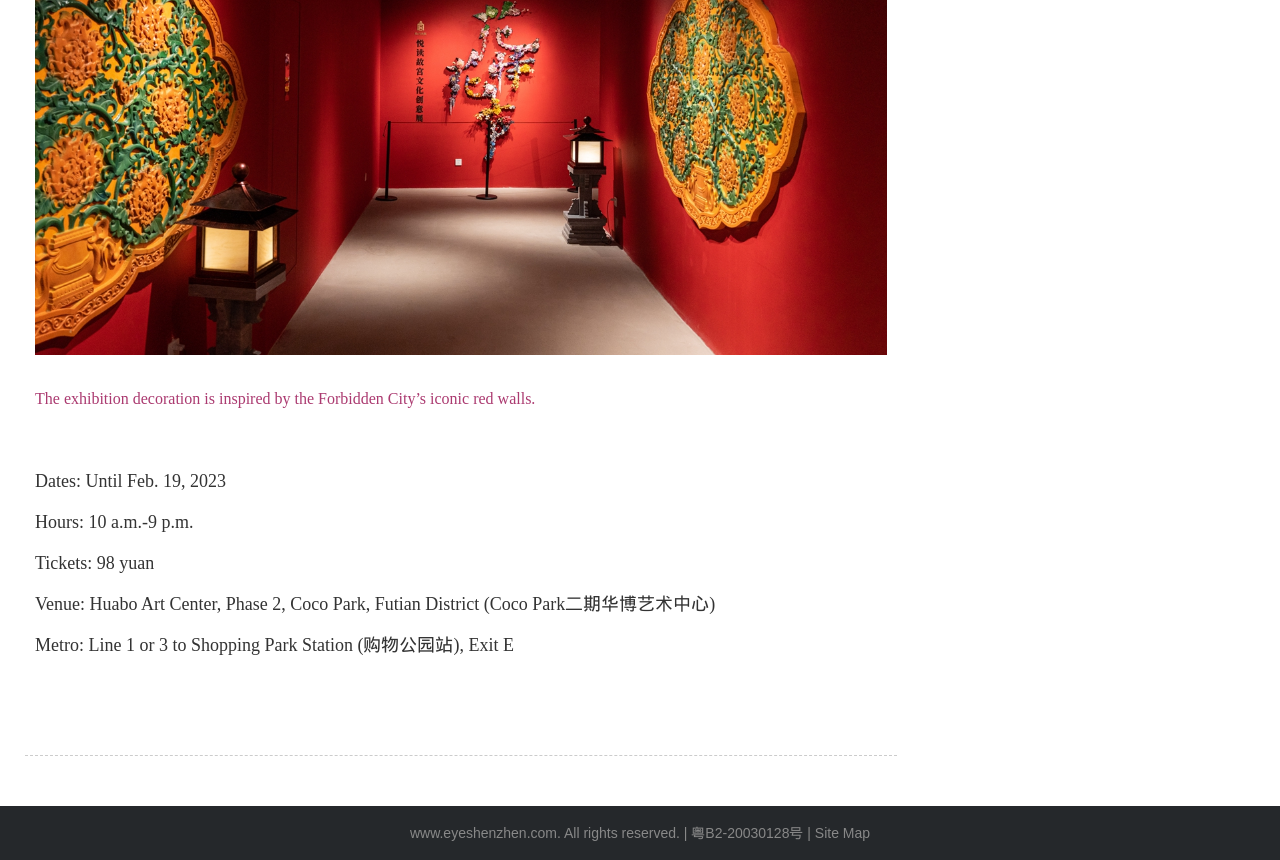Provide a brief response using a word or short phrase to this question:
What is the ticket price for the exhibition?

98 yuan